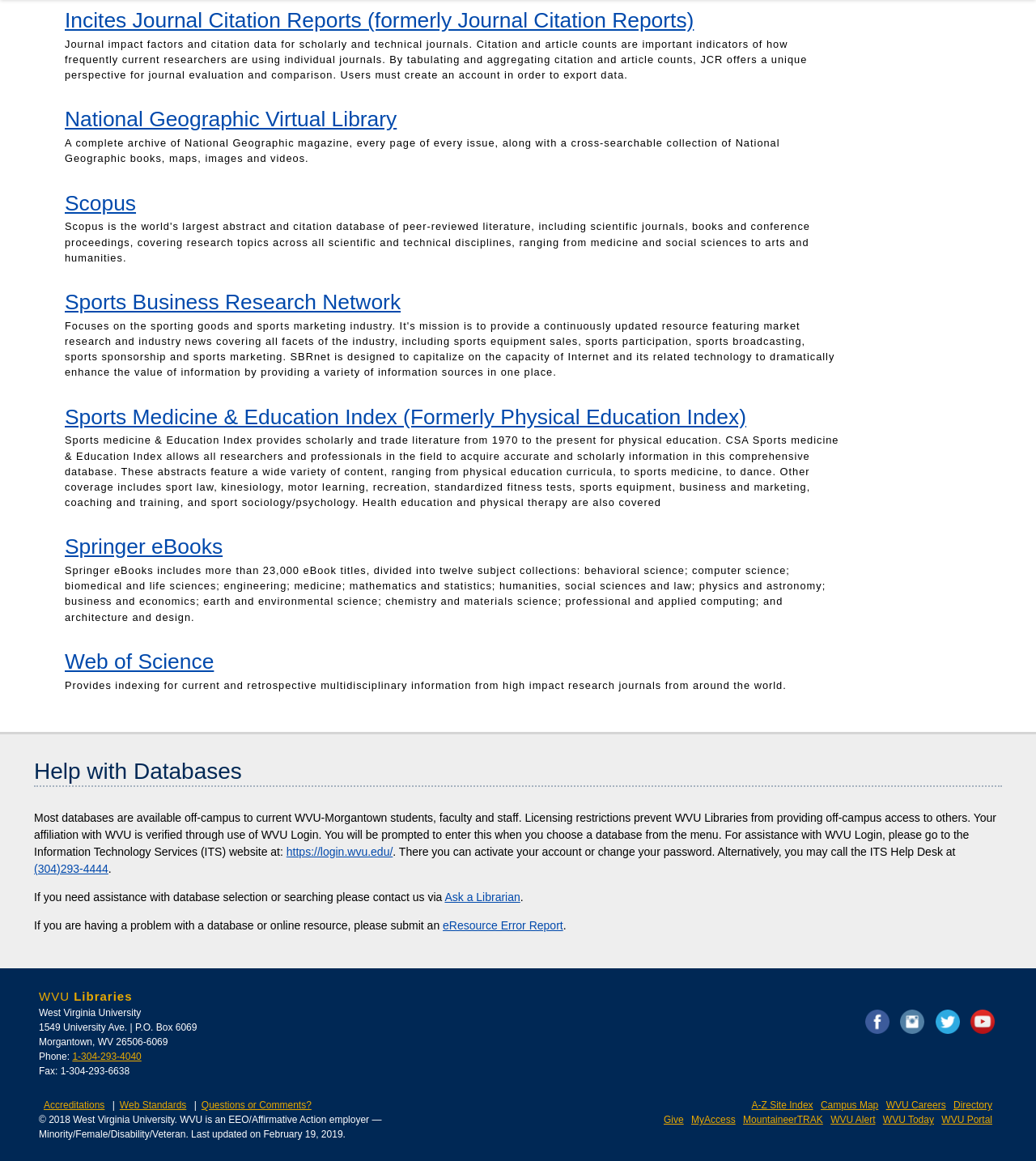Provide the bounding box coordinates of the HTML element described by the text: "alt="Twitter"". The coordinates should be in the format [left, top, right, bottom] with values between 0 and 1.

[0.903, 0.883, 0.926, 0.892]